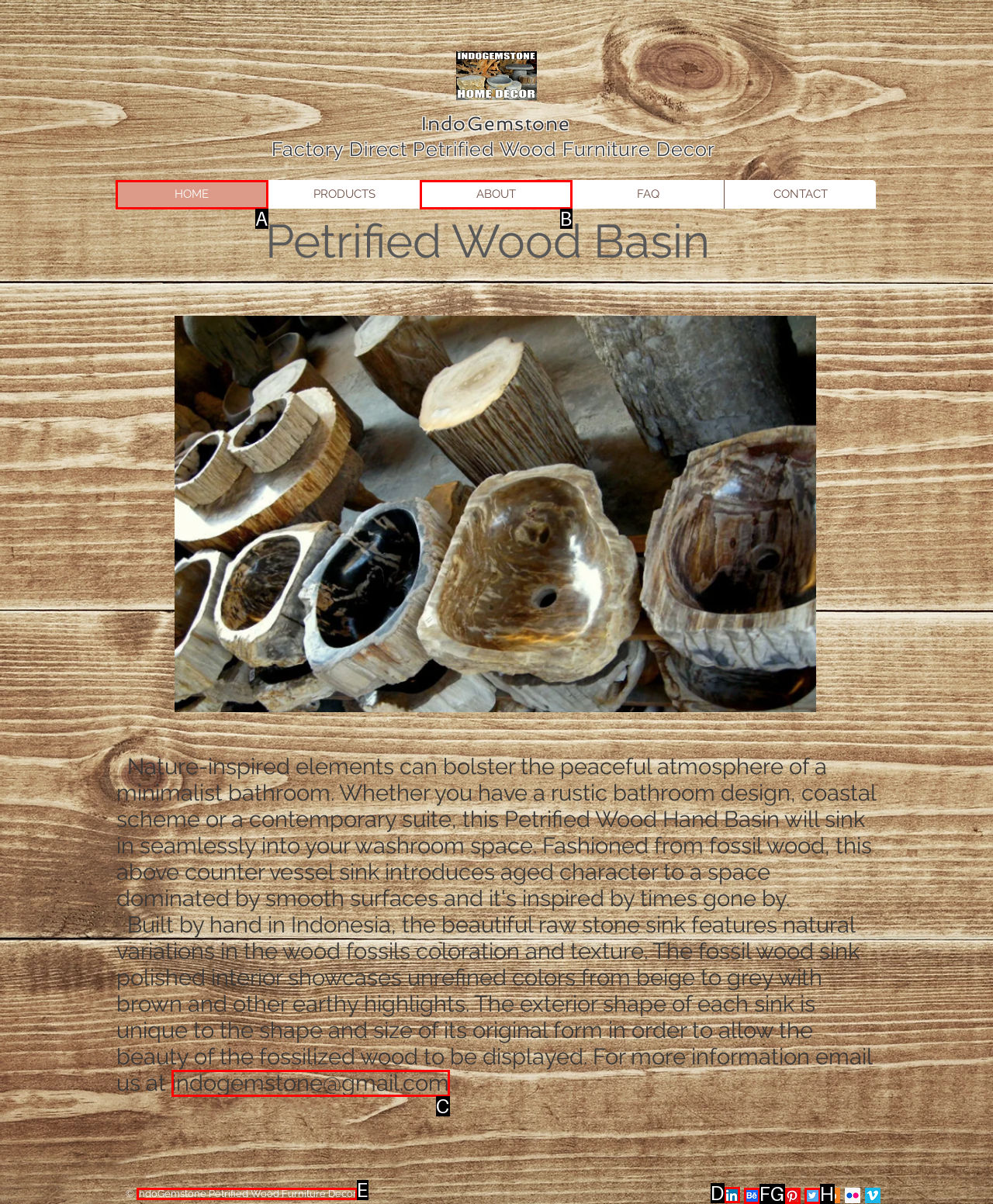Choose the letter of the UI element necessary for this task: Visit IndoGemstone's LinkedIn page
Answer with the correct letter.

D